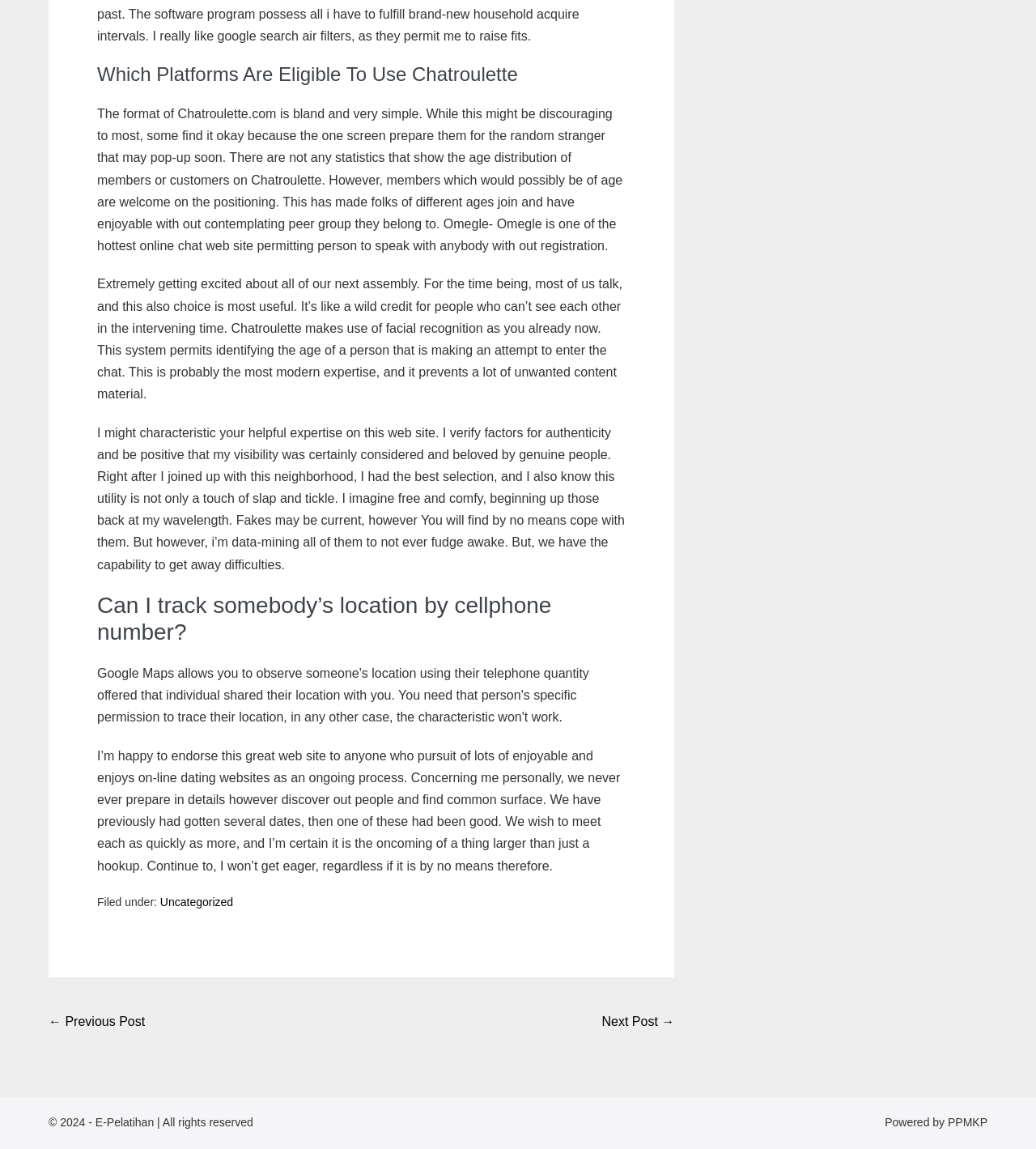Please answer the following question using a single word or phrase: 
What is the topic of the first heading?

Chatroulette